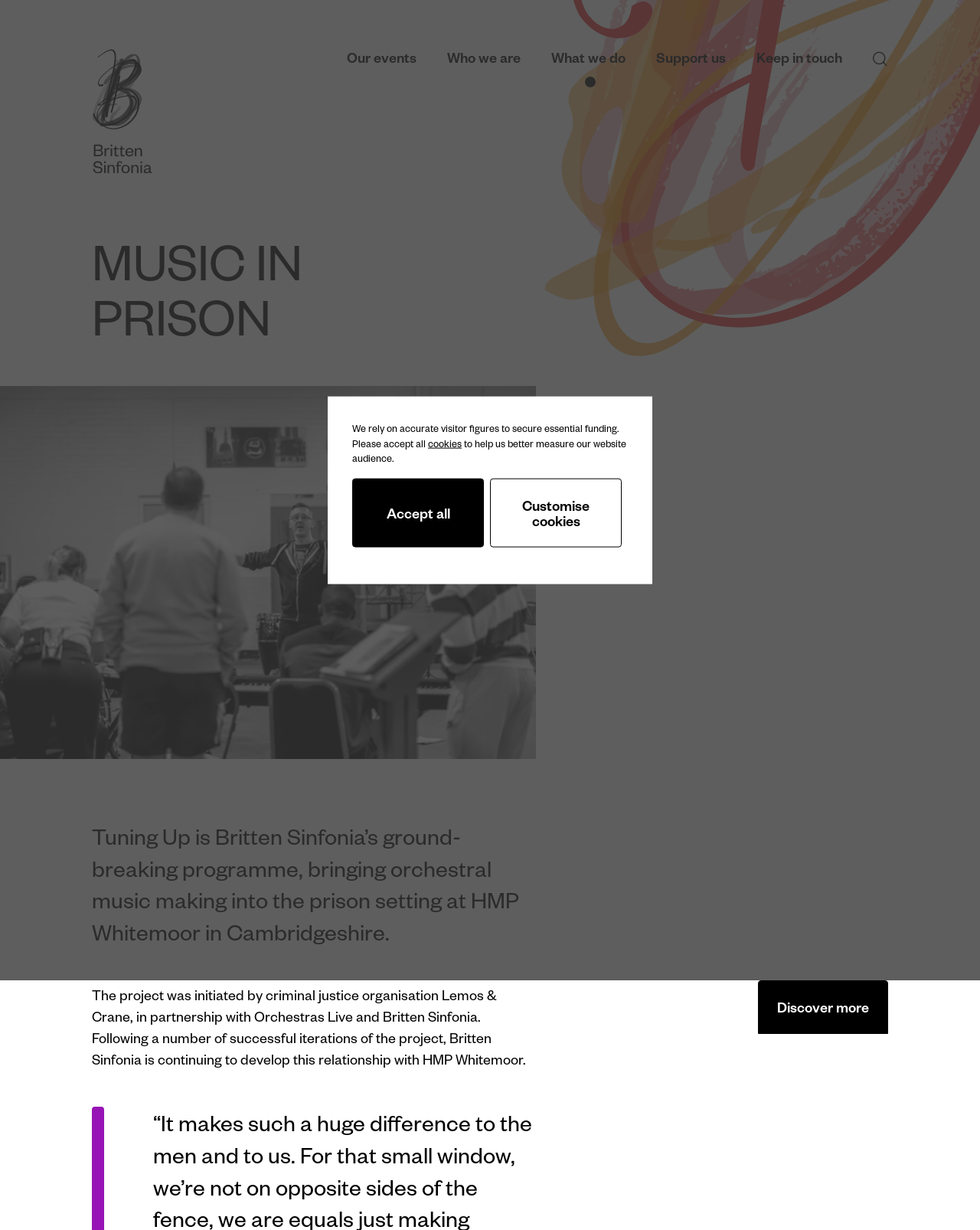Please provide the bounding box coordinates for the element that needs to be clicked to perform the following instruction: "discover more about the project". The coordinates should be given as four float numbers between 0 and 1, i.e., [left, top, right, bottom].

[0.773, 0.797, 0.906, 0.841]